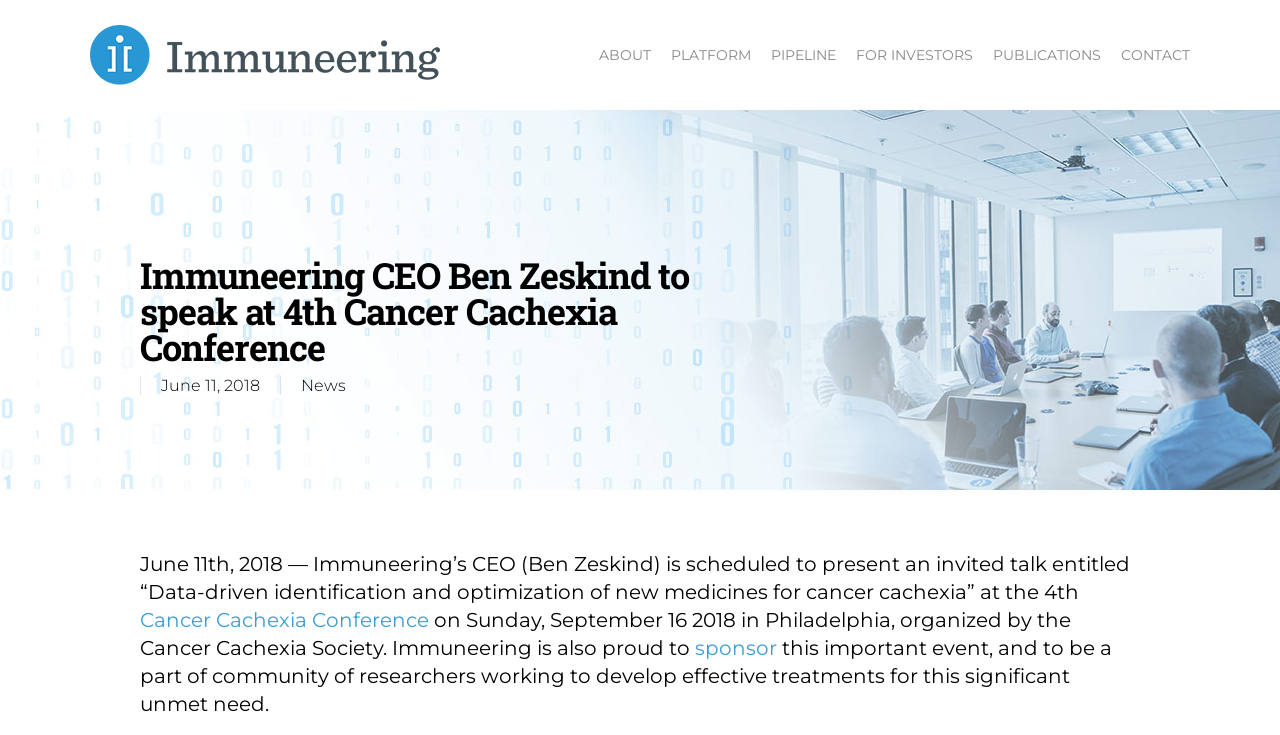Specify the bounding box coordinates (top-left x, top-left y, bottom-right x, bottom-right y) of the UI element in the screenshot that matches this description: Cancer Cachexia Conference

[0.109, 0.827, 0.335, 0.86]